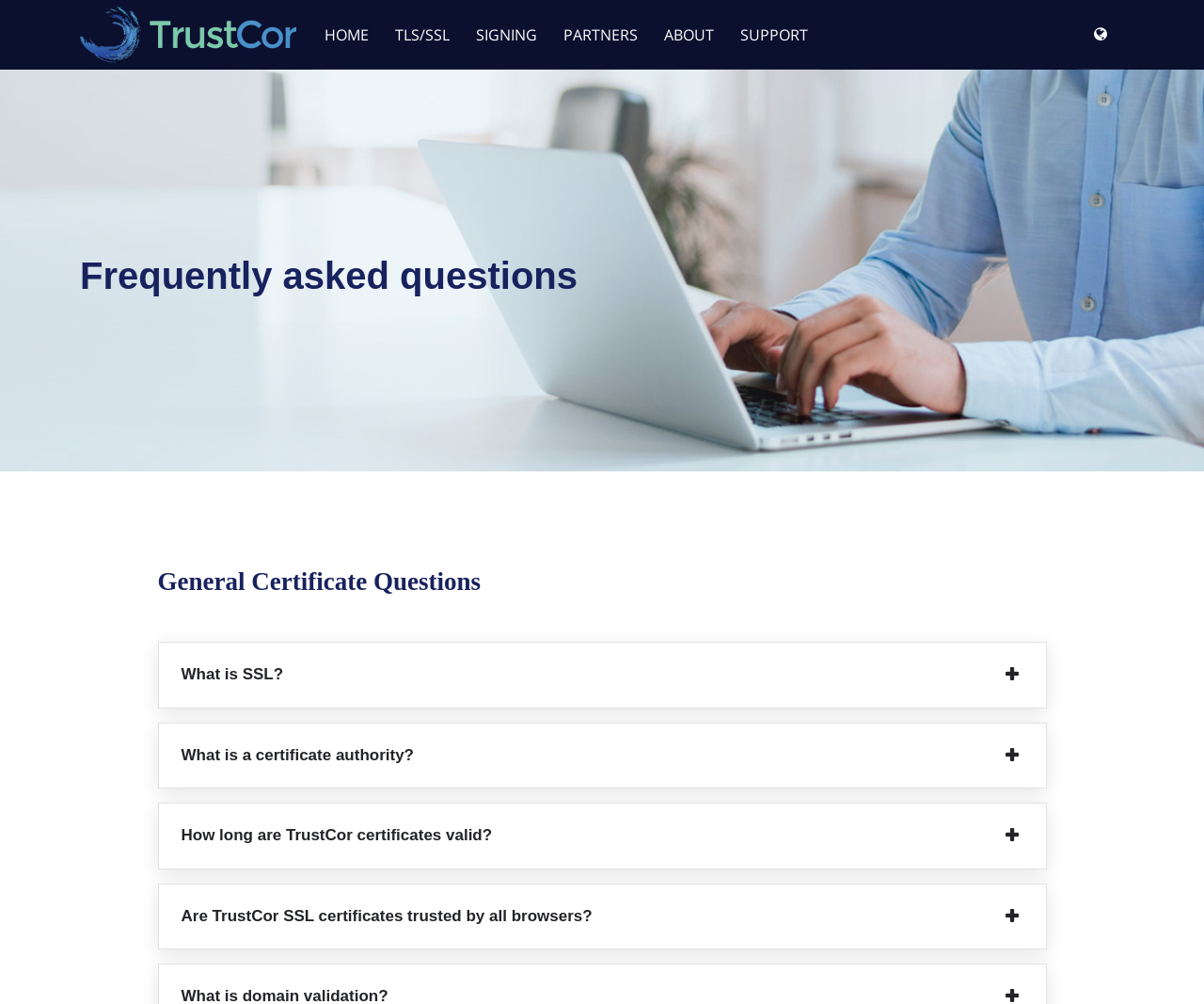Please find the bounding box coordinates of the section that needs to be clicked to achieve this instruction: "Click the SUPPORT link".

[0.604, 0.0, 0.682, 0.068]